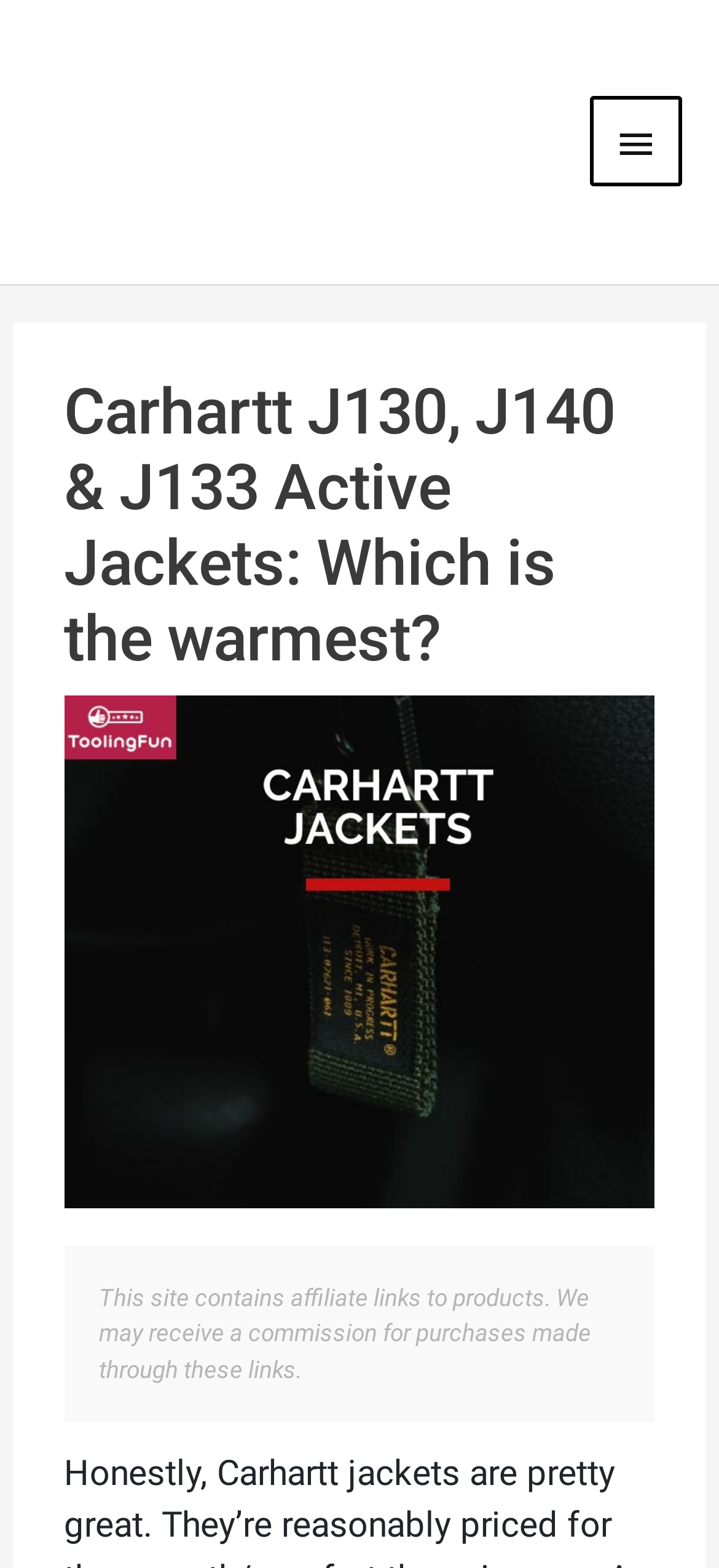How many images are on this webpage? Please answer the question using a single word or phrase based on the image.

2